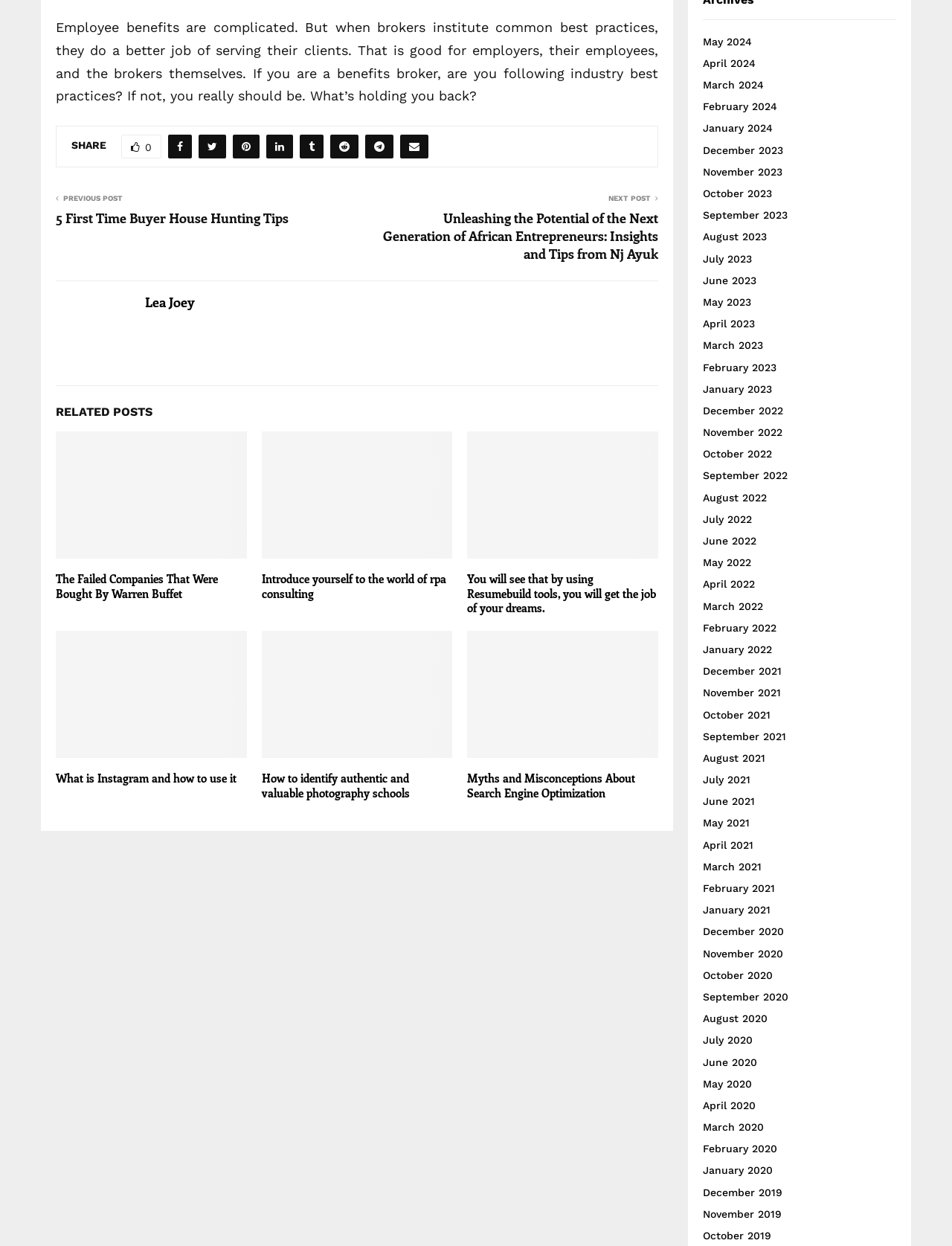Find the bounding box coordinates for the area that should be clicked to accomplish the instruction: "Click on the 'SHARE' button".

[0.075, 0.112, 0.112, 0.121]